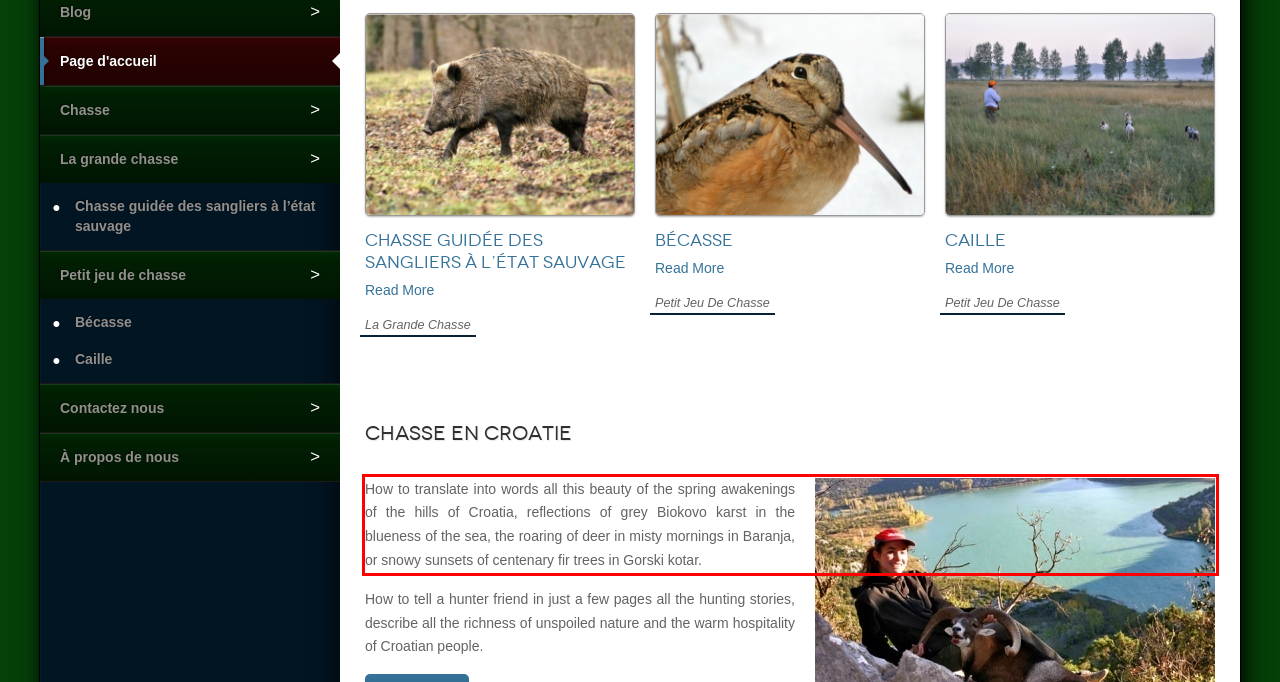From the screenshot of the webpage, locate the red bounding box and extract the text contained within that area.

How to translate into words all this beauty of the spring awakenings of the hills of Croatia, reflections of grey Biokovo karst in the blueness of the sea, the roaring of deer in misty mornings in Baranja, or snowy sunsets of centenary fir trees in Gorski kotar.